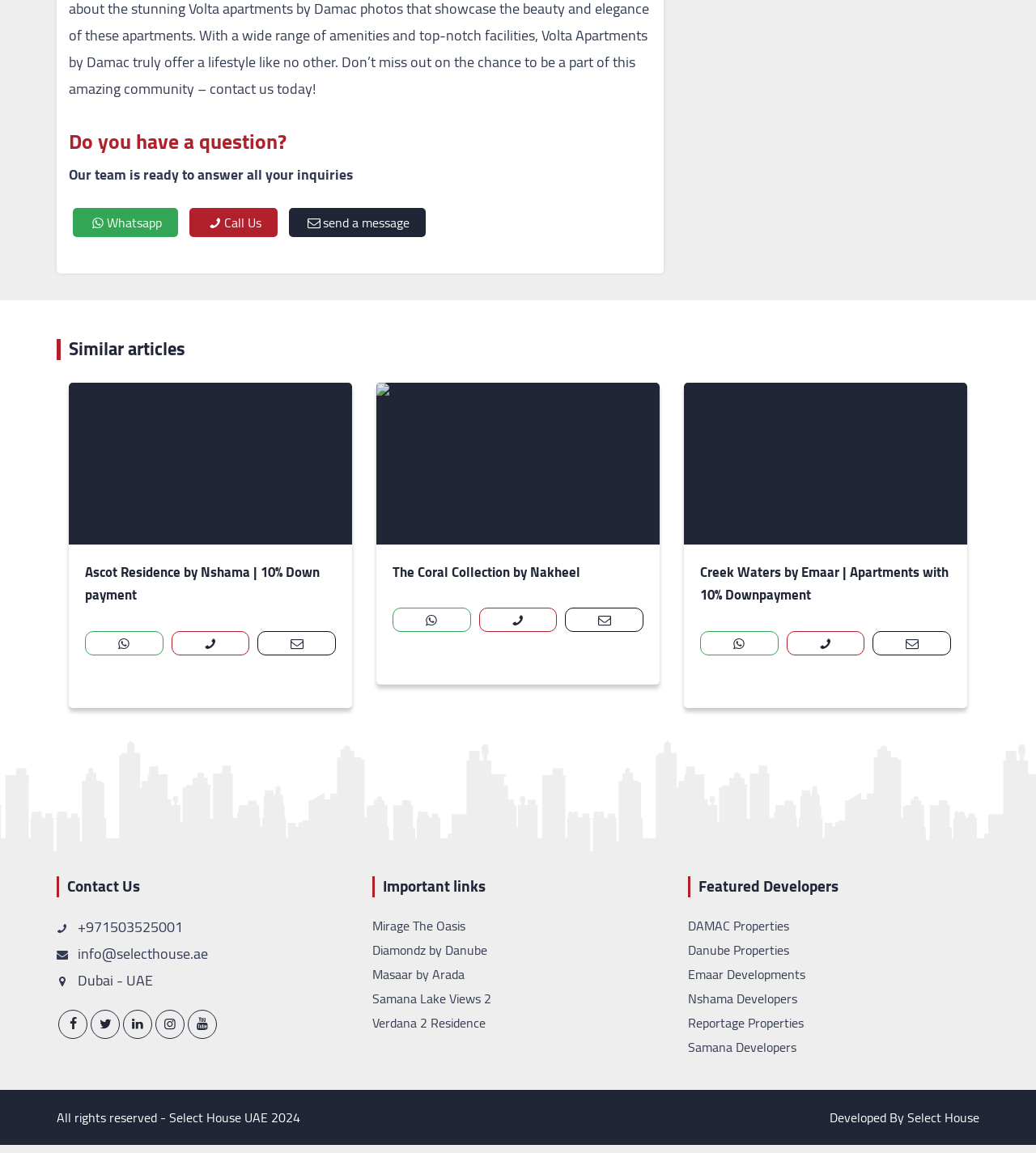Please examine the image and provide a detailed answer to the question: What is the purpose of the contact section?

The contact section is located at the bottom of the webpage and contains various ways to get in touch with the team, including WhatsApp, call, and email. It also provides a physical address and social media links, indicating that the purpose of this section is to facilitate communication and provide support.